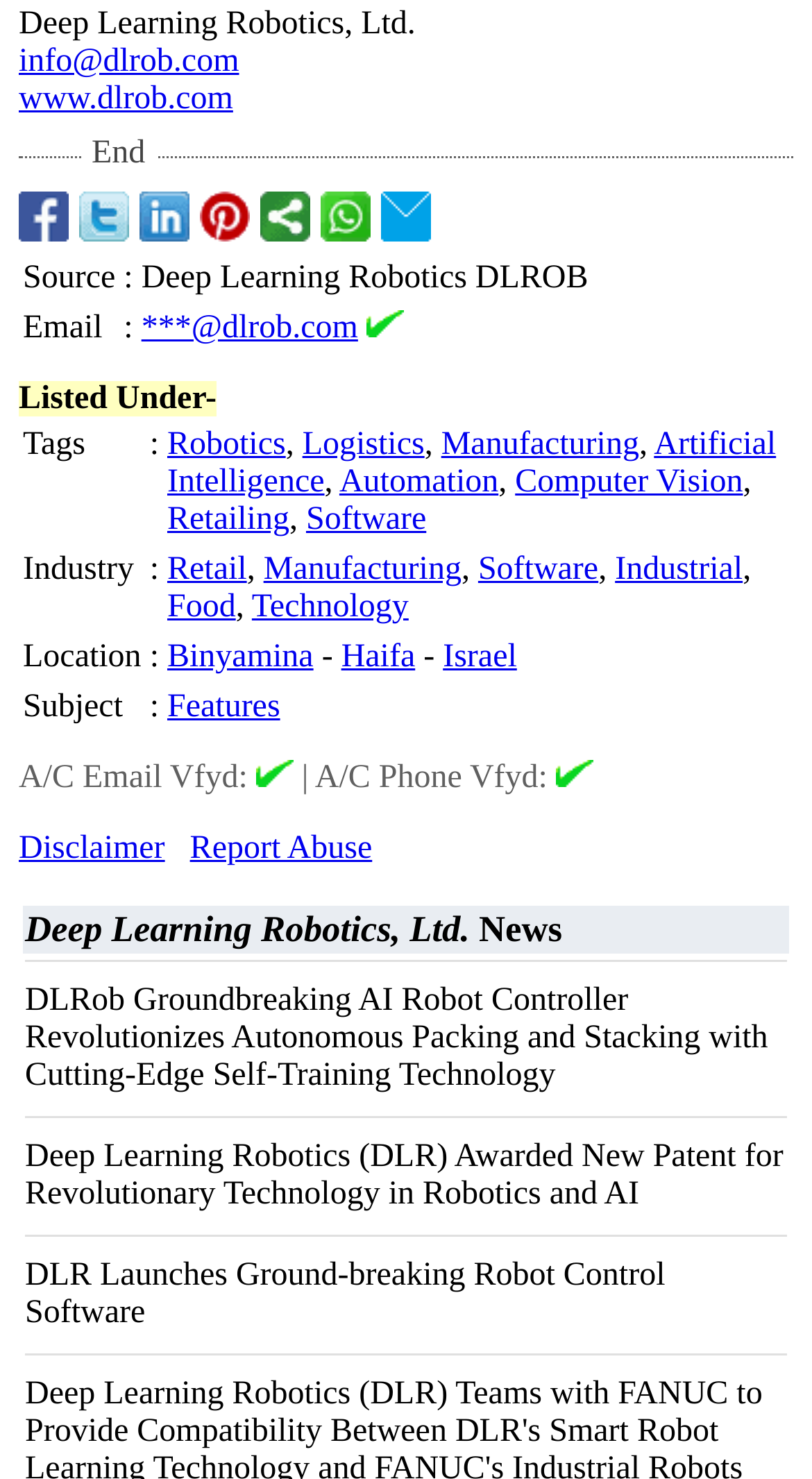Please locate the bounding box coordinates of the element's region that needs to be clicked to follow the instruction: "report abuse". The bounding box coordinates should be provided as four float numbers between 0 and 1, i.e., [left, top, right, bottom].

[0.234, 0.562, 0.458, 0.586]